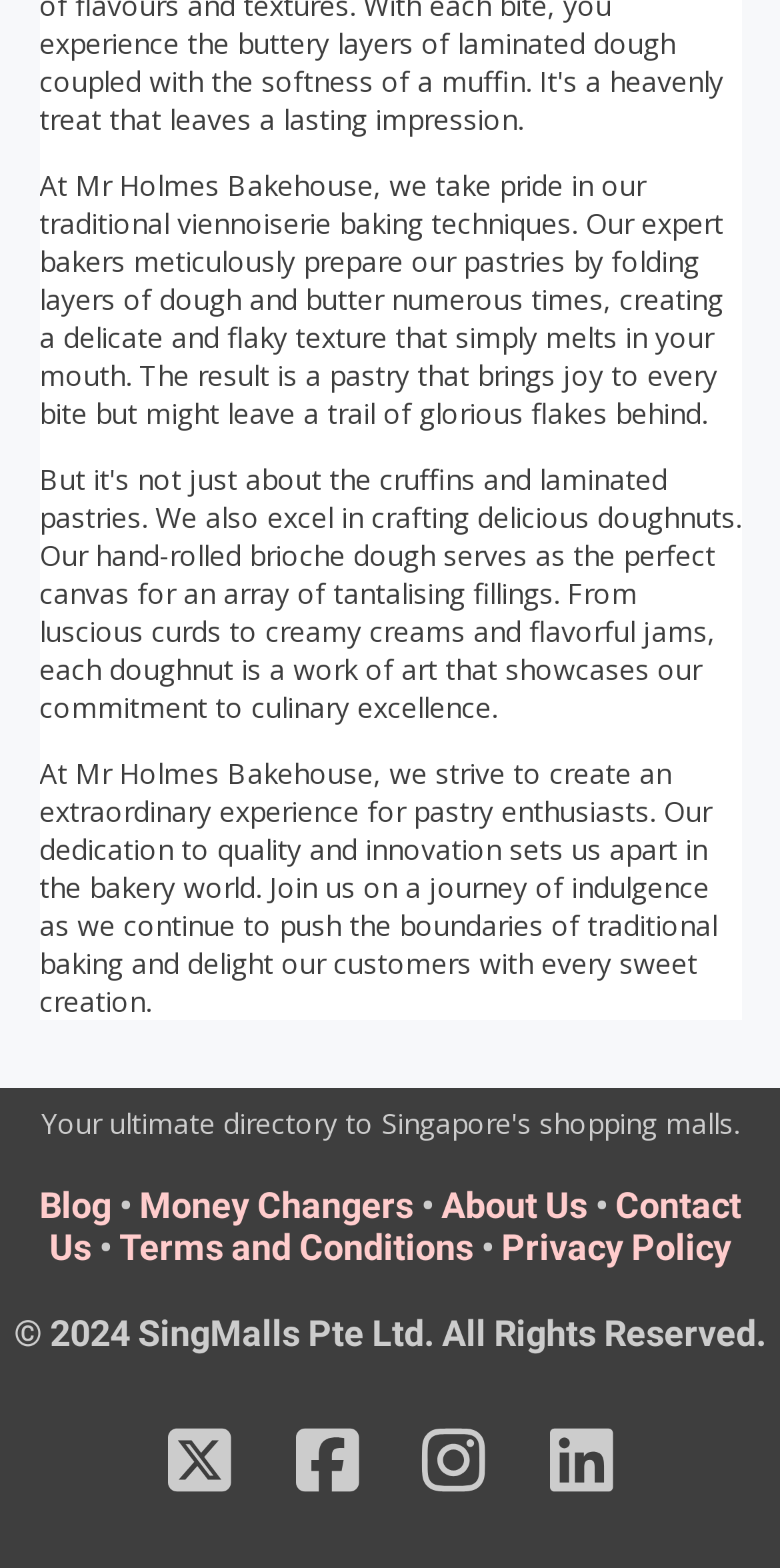Specify the bounding box coordinates (top-left x, top-left y, bottom-right x, bottom-right y) of the UI element in the screenshot that matches this description: Money Changers

[0.178, 0.755, 0.529, 0.781]